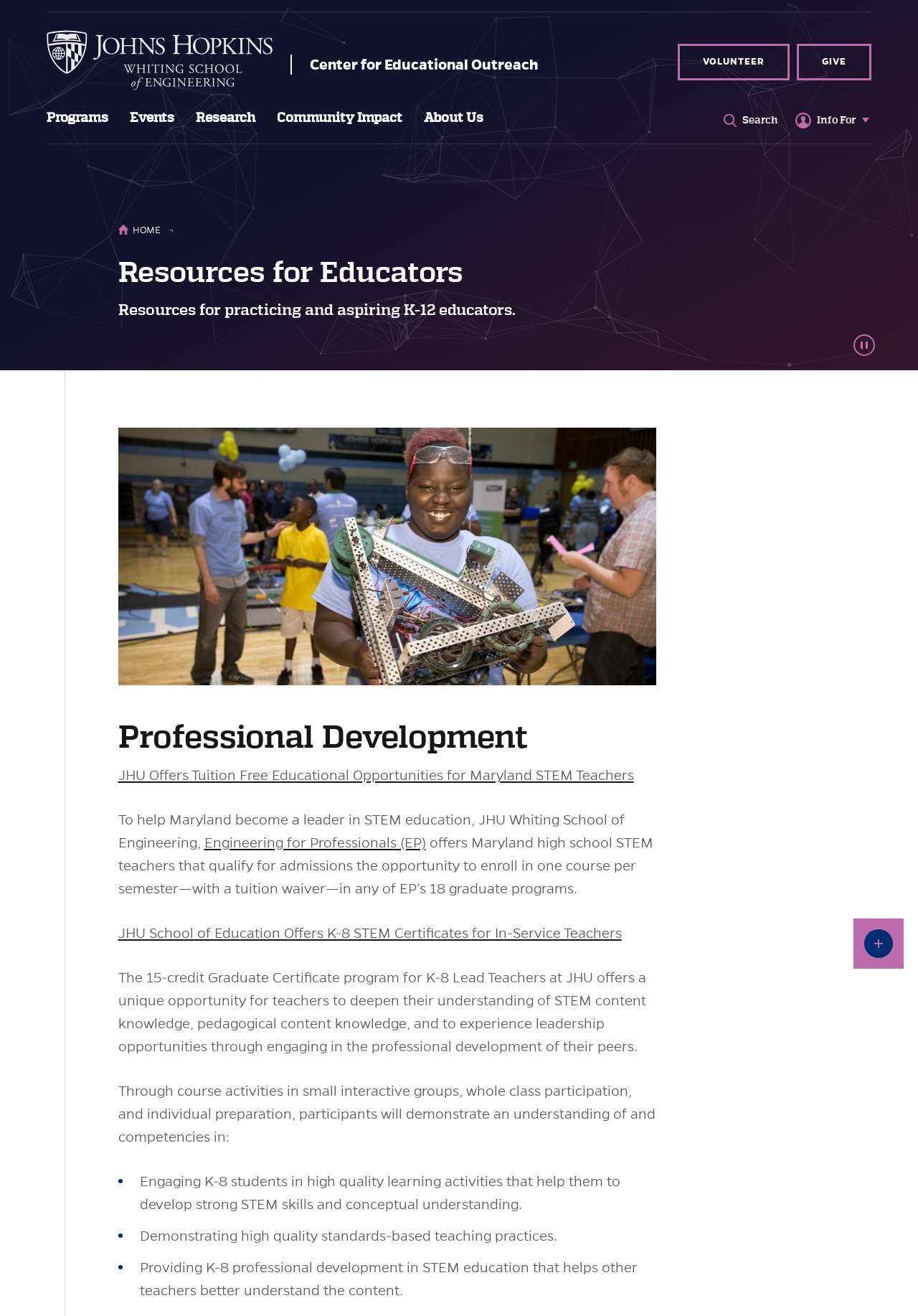Please find the bounding box coordinates of the element's region to be clicked to carry out this instruction: "Click the 'VOLUNTEER' link".

[0.739, 0.033, 0.86, 0.061]